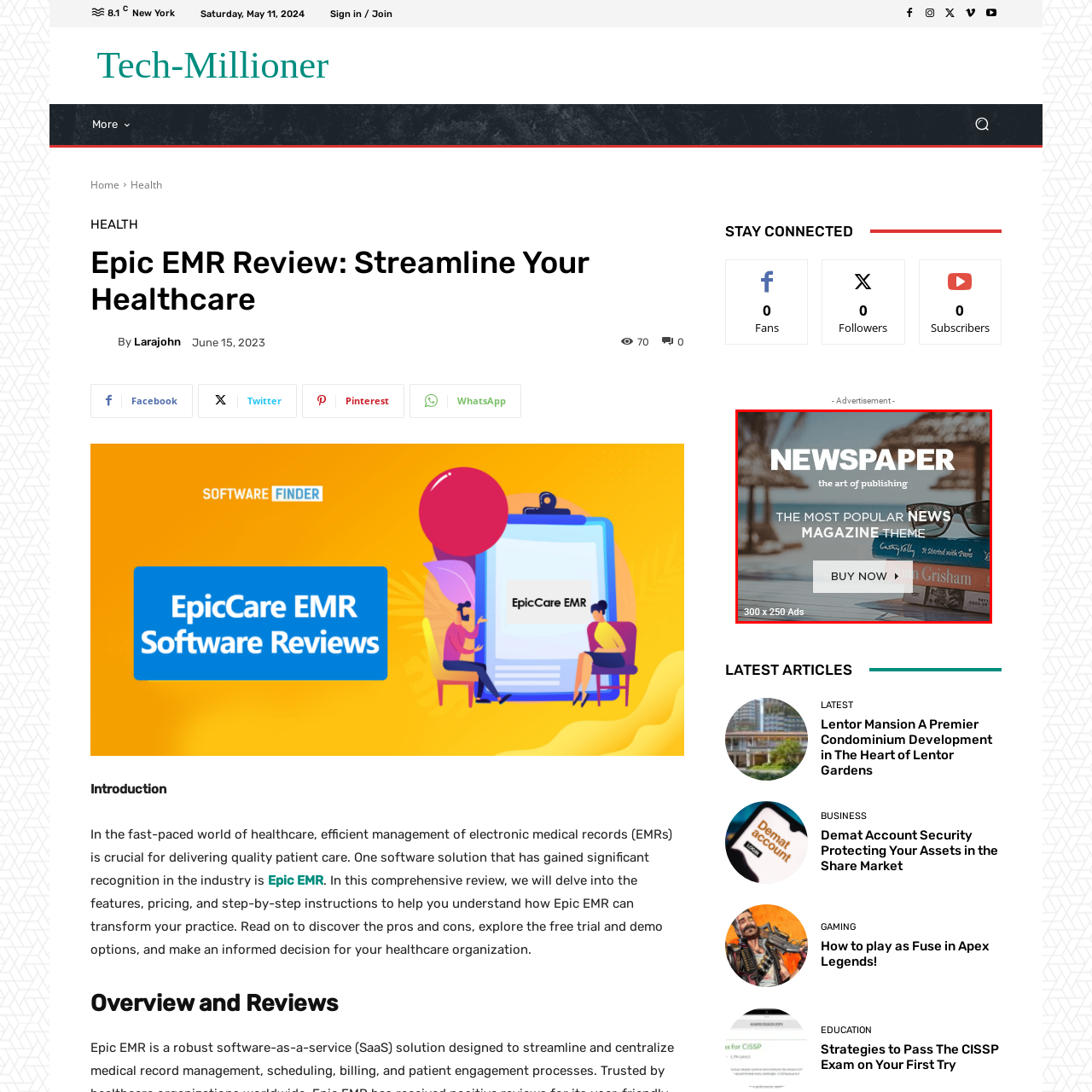Direct your attention to the image marked by the red box and answer the given question using a single word or phrase:
What is the purpose of the 'BUY NOW' button?

to encourage immediate action